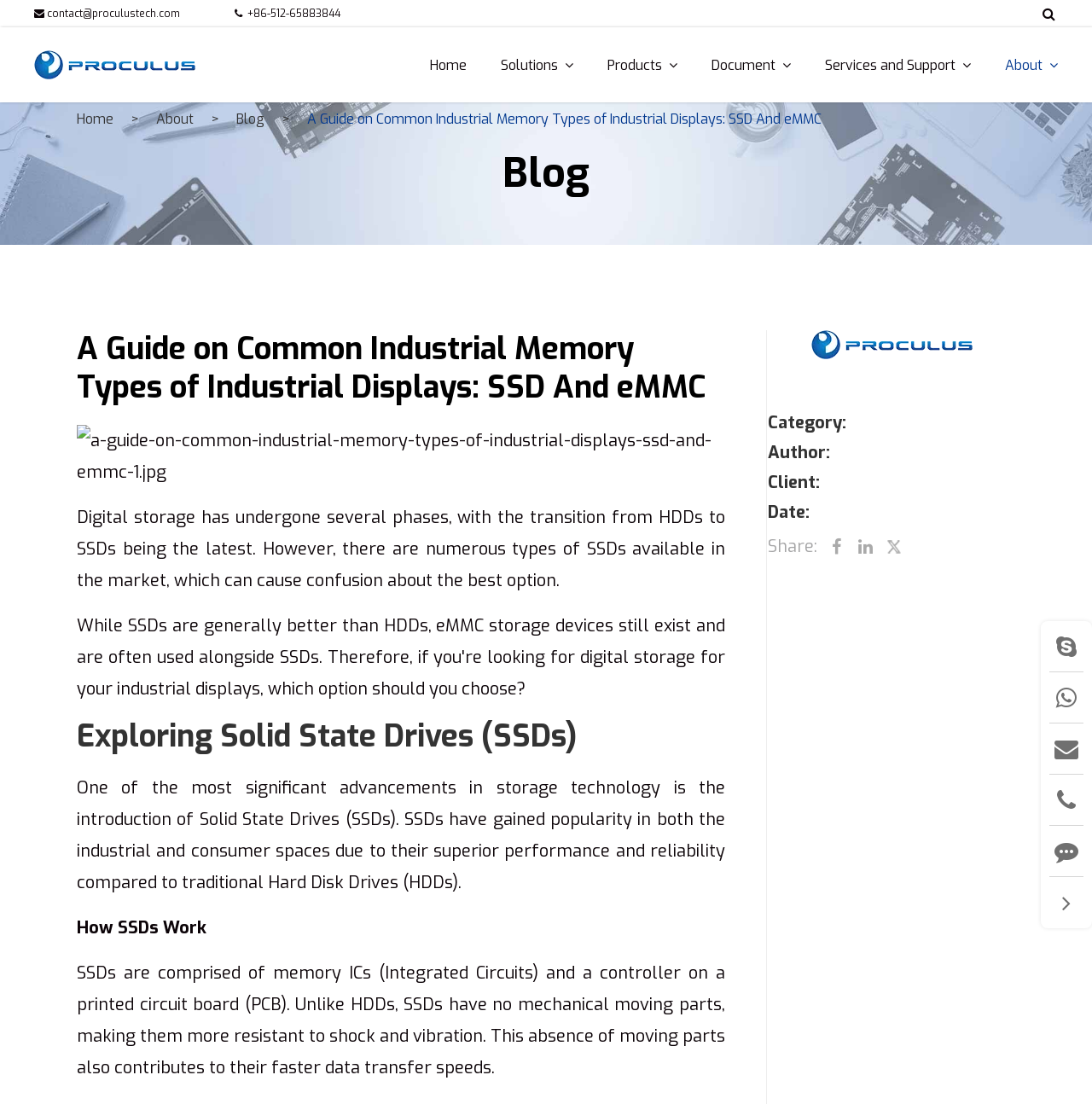Determine the bounding box coordinates of the region to click in order to accomplish the following instruction: "Click on the 'About' link". Provide the coordinates as four float numbers between 0 and 1, specifically [left, top, right, bottom].

[0.92, 0.025, 0.969, 0.093]